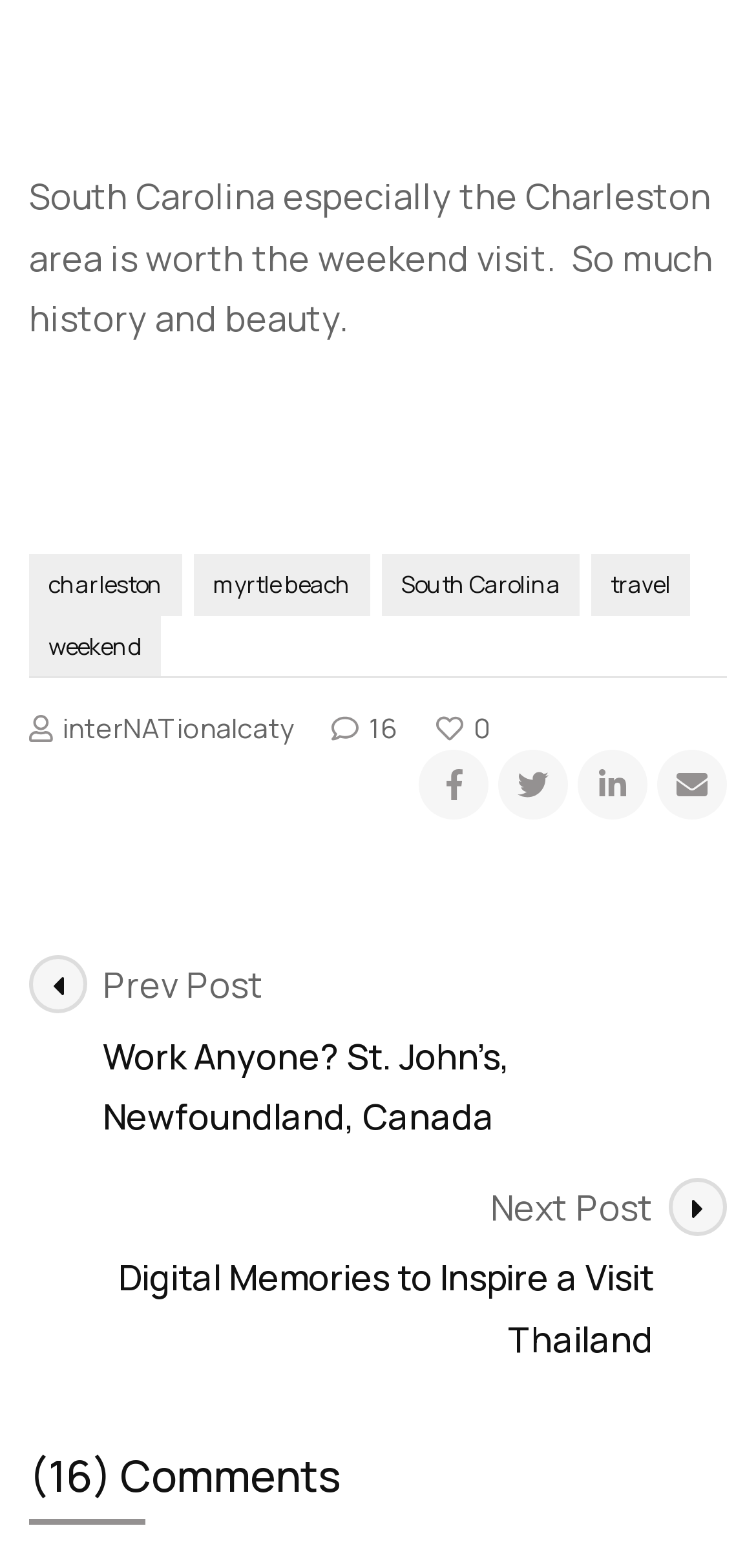Please specify the bounding box coordinates of the clickable region necessary for completing the following instruction: "view comments". The coordinates must consist of four float numbers between 0 and 1, i.e., [left, top, right, bottom].

[0.038, 0.926, 0.962, 0.969]